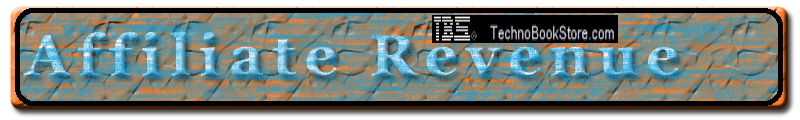Detail the scene depicted in the image with as much precision as possible.

The image prominently features the phrase "Affiliate Revenue," highlighted in a bold, textured blue font against a stylized background of oranges and browns. Accompanying the text is the logo or name of "TechnoBookStore.com," rendered in a contrasting dark design, suggesting a connection to online publishing or affiliate marketing resources. This imagery typically evokes themes associated with digital entrepreneurship and income generation through affiliate programs, reflecting the growing importance of online sales strategies in today's economic landscape. The overall aesthetic is vibrant and engaging, intended to attract attention and convey a sense of innovation in the affiliate marketing sector.